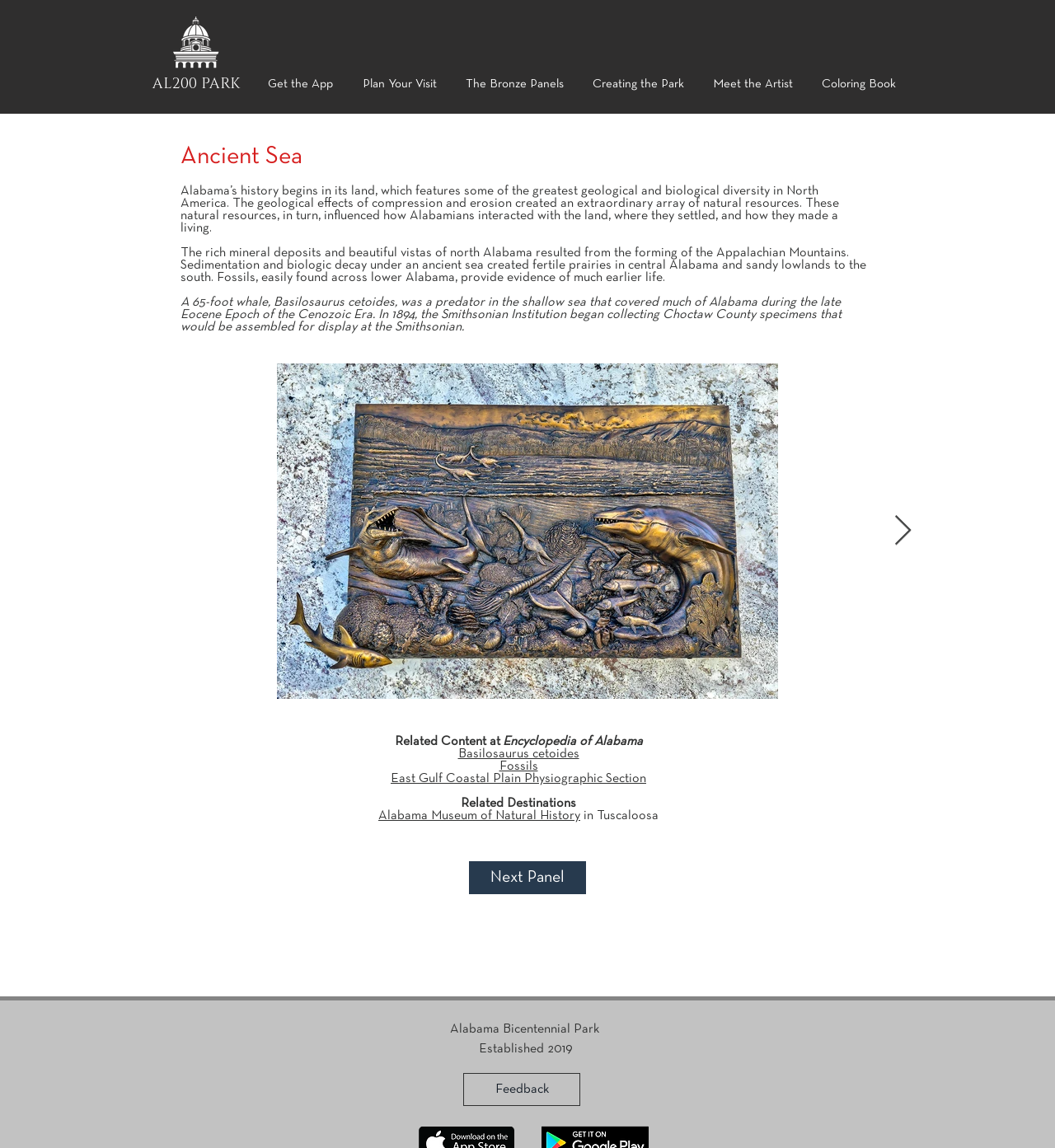Can you determine the bounding box coordinates of the area that needs to be clicked to fulfill the following instruction: "Read about 'Ancient Sea'"?

[0.171, 0.126, 0.413, 0.147]